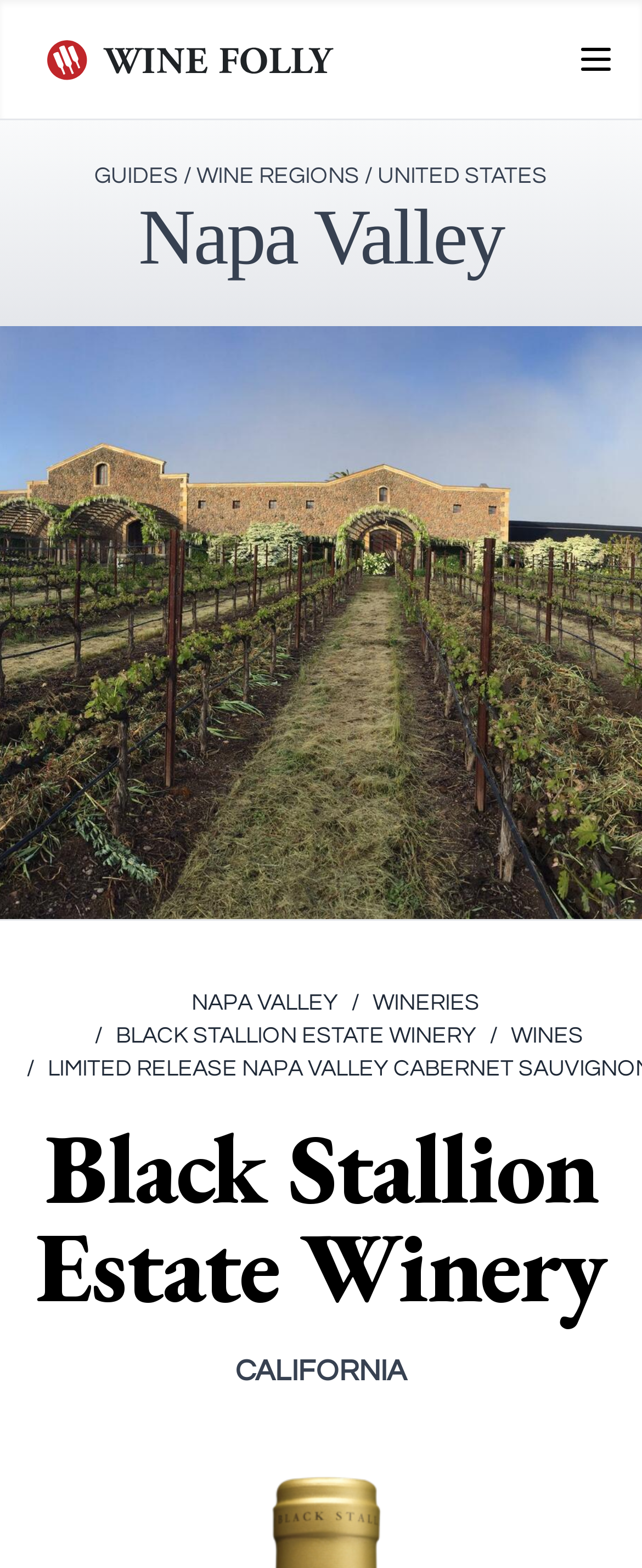What type of wine is featured on the webpage?
Look at the image and answer the question using a single word or phrase.

Cabernet Sauvignon